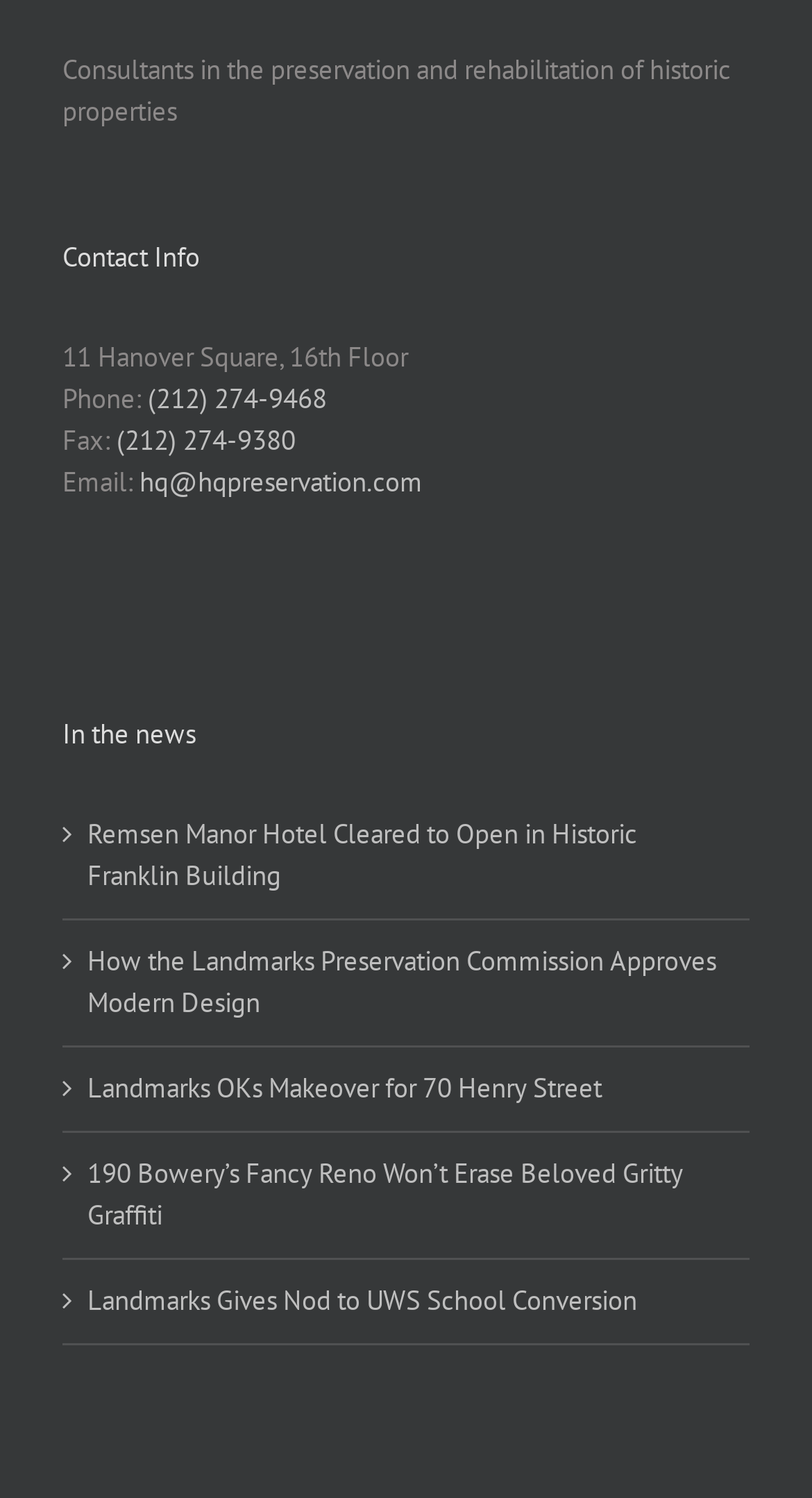Pinpoint the bounding box coordinates of the clickable area needed to execute the instruction: "Read news about Remsen Manor Hotel". The coordinates should be specified as four float numbers between 0 and 1, i.e., [left, top, right, bottom].

[0.108, 0.543, 0.897, 0.599]